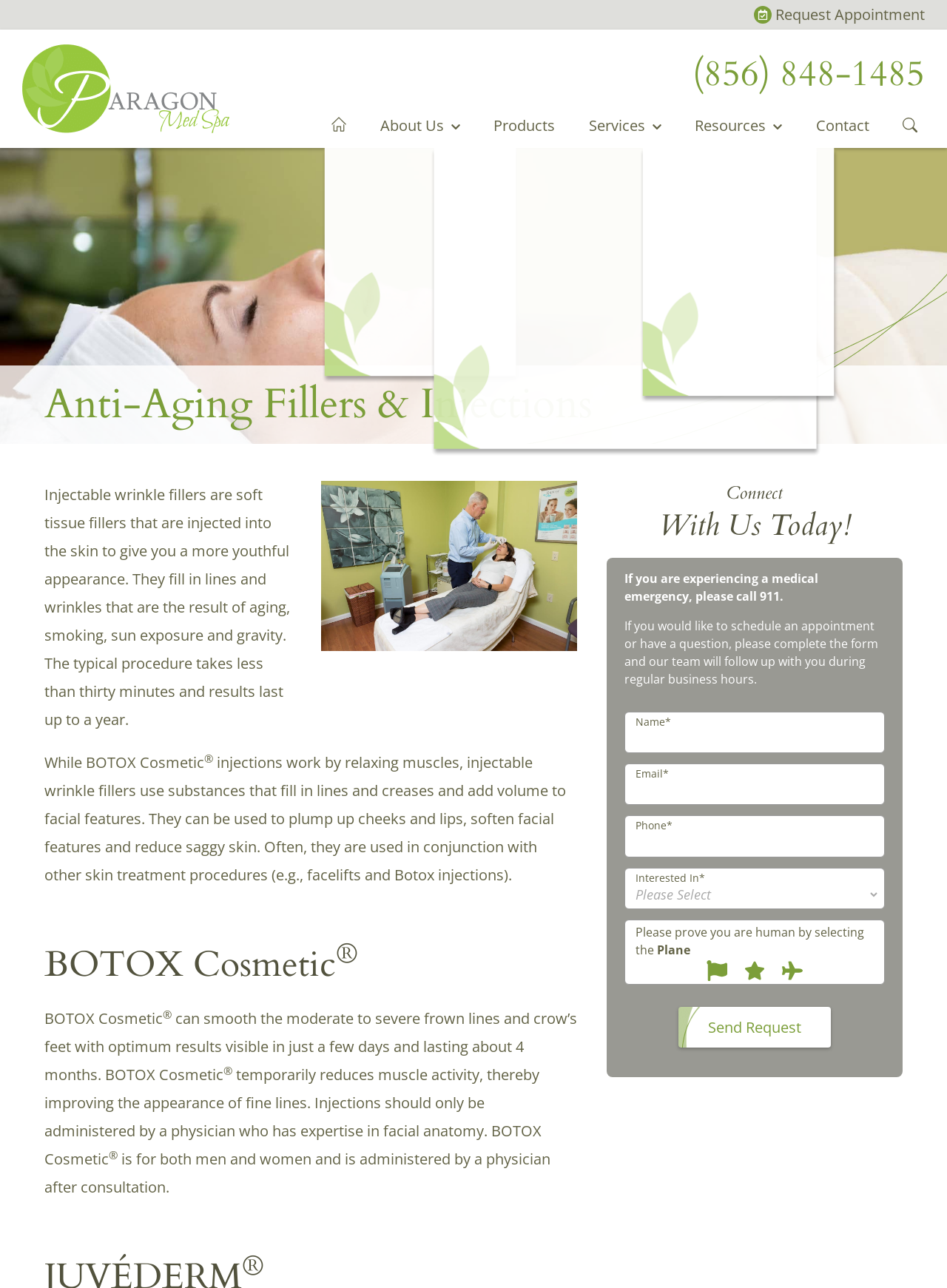Find the bounding box coordinates of the clickable area required to complete the following action: "Fill in the name field".

[0.665, 0.566, 0.929, 0.583]